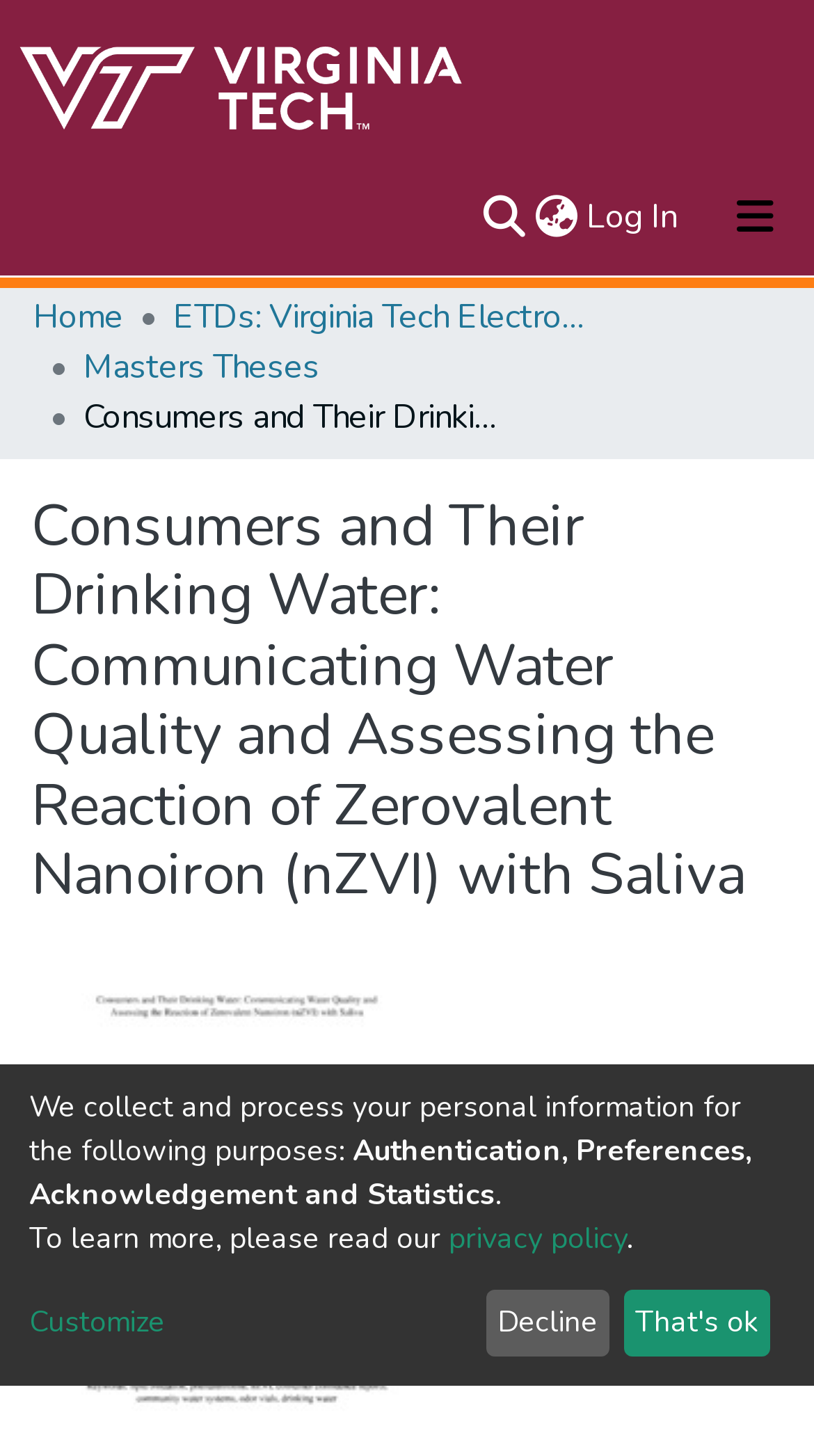Bounding box coordinates are to be given in the format (top-left x, top-left y, bottom-right x, bottom-right y). All values must be floating point numbers between 0 and 1. Provide the bounding box coordinate for the UI element described as: parent_node: Qlaris Bio

None